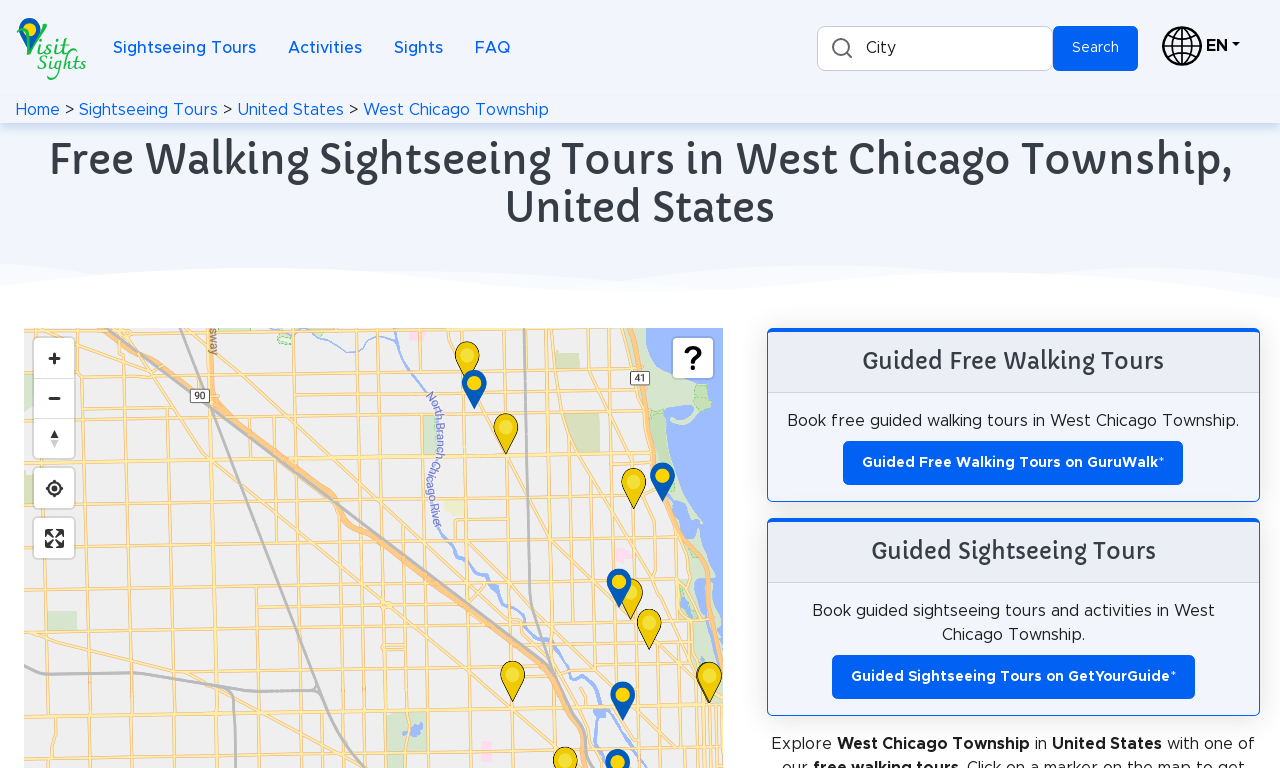Describe all the visual and textual components of the webpage comprehensively.

The webpage is about exploring West Chicago Township in the United States through free walking tours. At the top, there is a navigation bar with a logo of Visit Sights on the left, followed by links to Sightseeing Tours, Activities, Sights, and FAQ. On the right side of the navigation bar, there is a search bar with a combobox to search for a city, accompanied by a "Search" button and a link to switch the language to English.

Below the navigation bar, there is a breadcrumb navigation section with links to Home, Sightseeing Tours, United States, and West Chicago Township. Next to it, there is a header section with a heading that reads "Free Walking Sightseeing Tours in West Chicago Township, United States" and a large image that spans the entire width of the page.

On the left side of the page, there are several buttons to control the map, including Zoom in, Zoom out, Reset bearing to north, Find my location, Enter fullscreen, and Show legend. The Show legend button has an accompanying image.

The main content of the page is divided into two sections. The first section is about Guided Free Walking Tours, with a heading, a link to book a tour, and a button to book a tour on GuruWalk. The second section is about Guided Sightseeing Tours, with a heading, a link to book a tour, and a button to book a tour on GetYourGuide.

At the bottom of the page, there is a section with three lines of text that read "Explore West Chicago Township in United States".